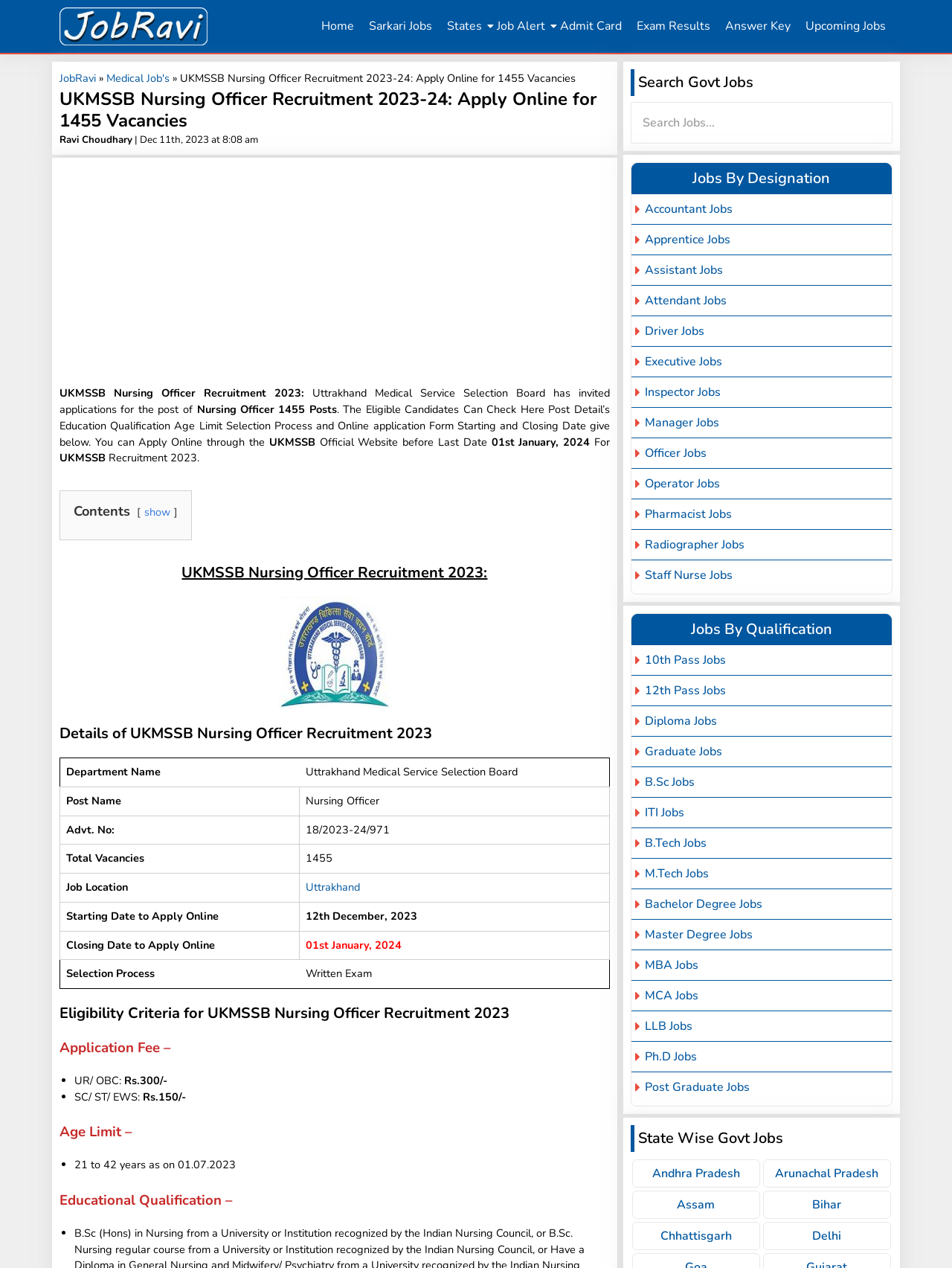Describe every aspect of the webpage in a detailed manner.

This webpage is about the UKMSSB Nursing Officer Recruitment 2023. At the top, there is a logo of JobRavi.com, followed by a navigation menu with links to "Home", "Sarkari Jobs", "States", "Job Alert", "Admit Card", "Exam Results", and "Answer Key". Below the navigation menu, there is a breadcrumbs section showing the current page's location.

The main content of the webpage is divided into several sections. The first section is an introduction to the UKMSSB Nursing Officer Recruitment 2023, which includes the title, the number of vacancies, and a brief description of the recruitment process. This section is followed by a table of contents.

The next section provides details about the recruitment, including the department name, post name, advertisement number, total vacancies, job location, starting and closing dates to apply online, and selection process. This information is presented in a table format.

Further down the page, there are sections on eligibility criteria, application fee, age limit, and educational qualification for the recruitment. Each of these sections is headed by a bold title and contains detailed information about the respective criteria.

At the bottom of the page, there are additional sections, including a search box to search for government jobs, a section on jobs by designation, and links to various job categories, such as accountant jobs.

Throughout the page, there are several headings and subheadings that help to organize the content and make it easier to read. The overall layout of the page is clean and easy to navigate.